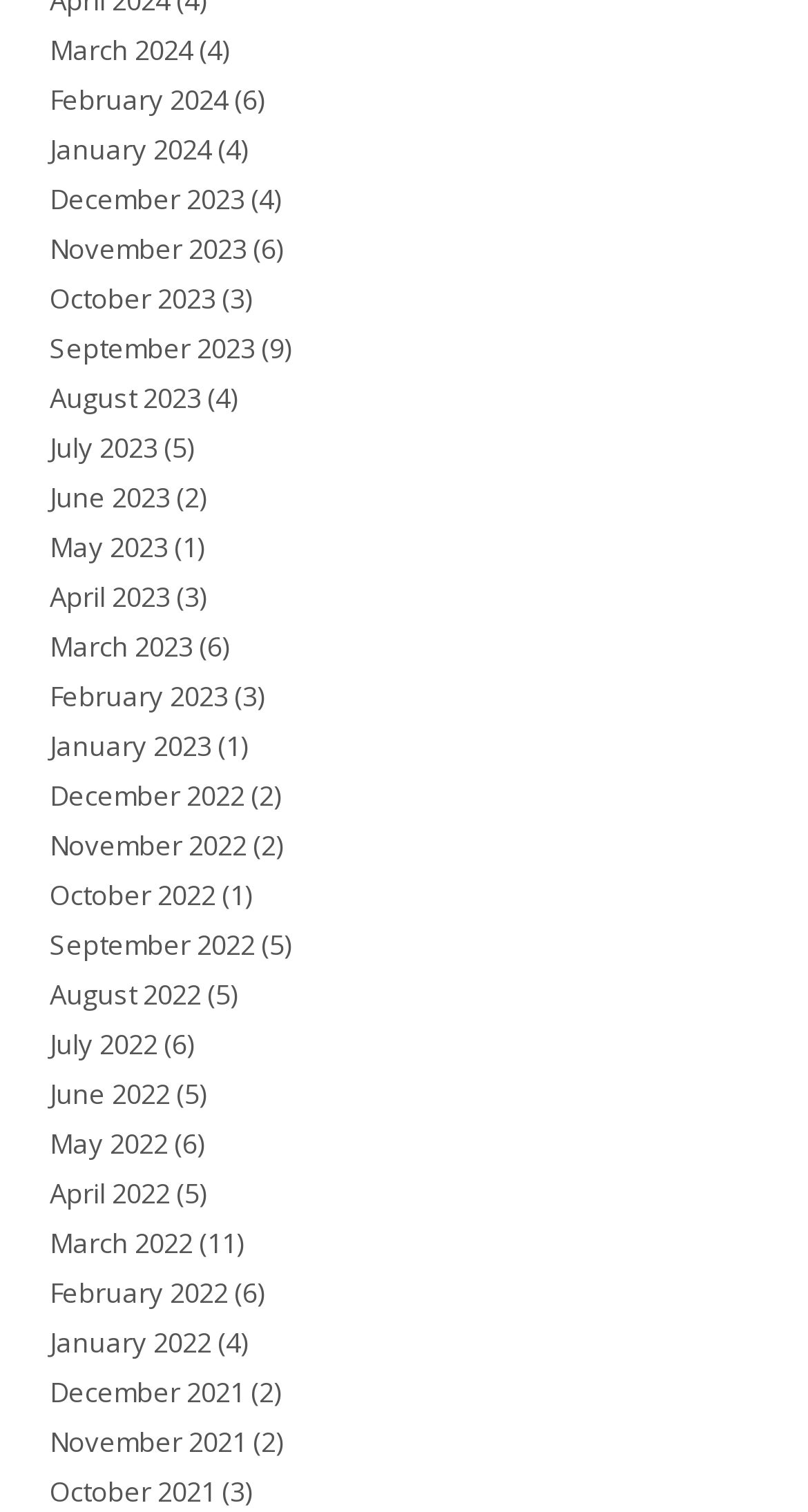What is the earliest month listed?
Answer with a single word or phrase, using the screenshot for reference.

December 2021